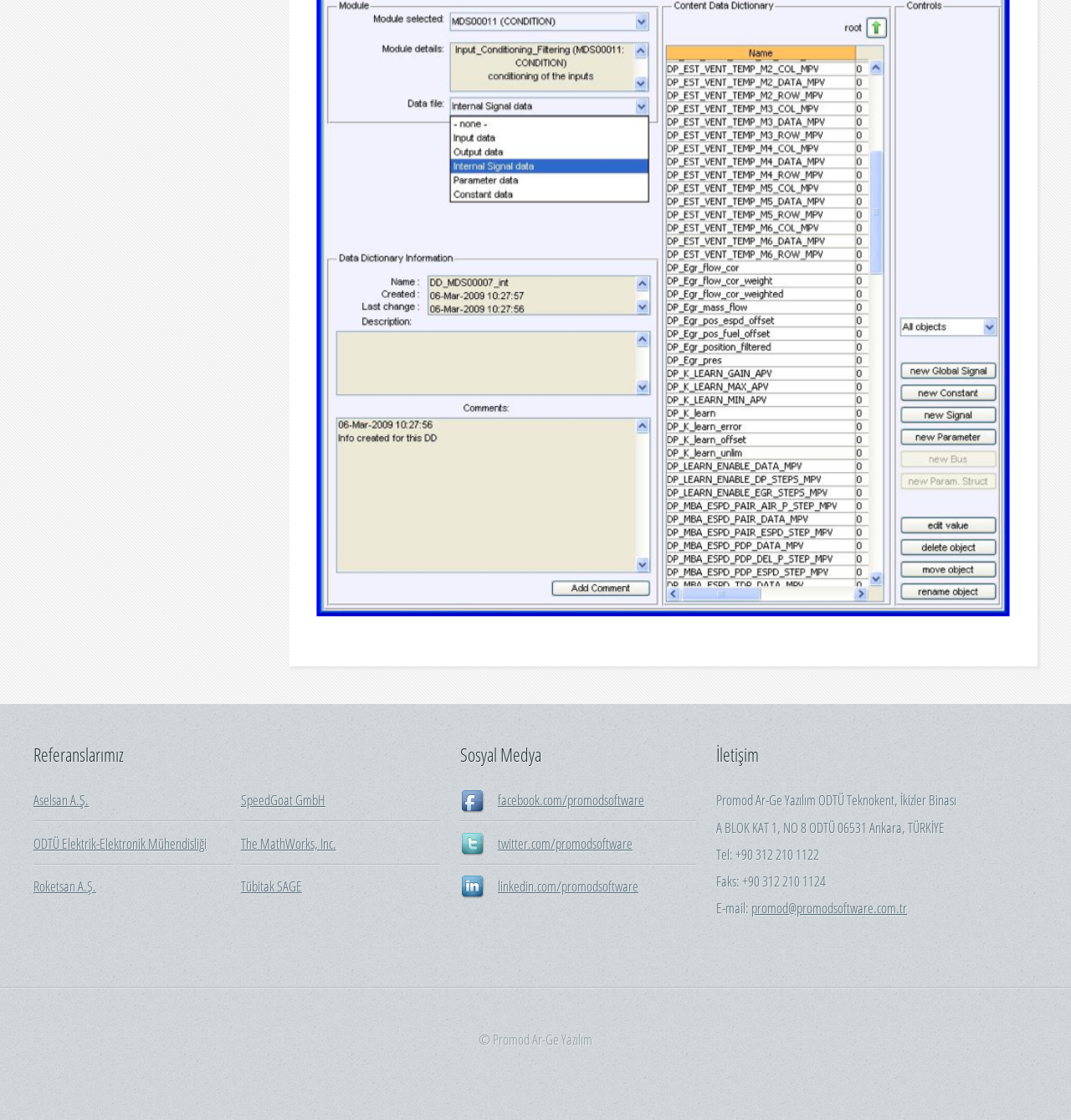Find the coordinates for the bounding box of the element with this description: "ODTÜ Elektrik-Elektronik Mühendisliği".

[0.031, 0.743, 0.193, 0.761]